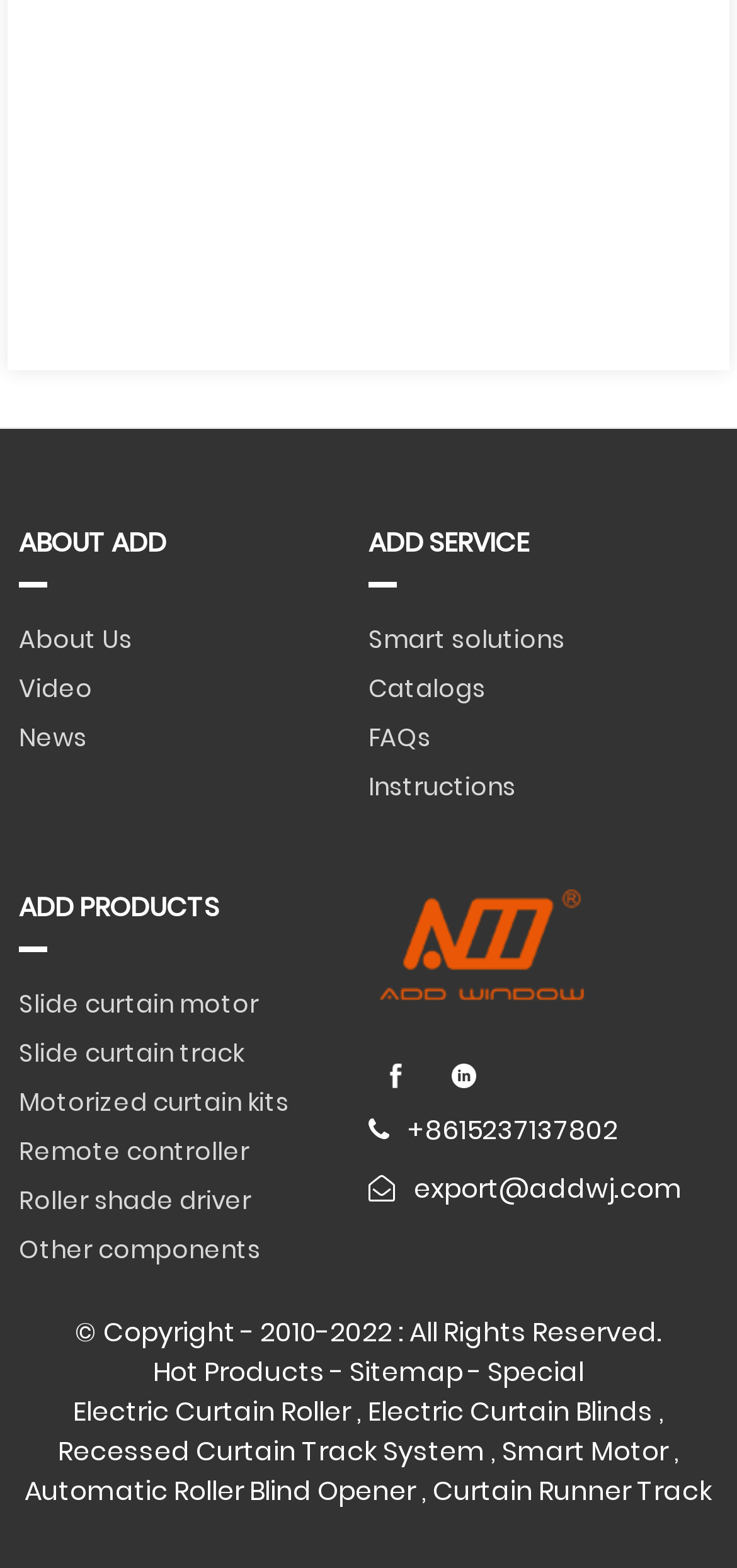Using the format (top-left x, top-left y, bottom-right x, bottom-right y), provide the bounding box coordinates for the described UI element. All values should be floating point numbers between 0 and 1: Automatic Roller Blind Opener

[0.033, 0.939, 0.564, 0.964]